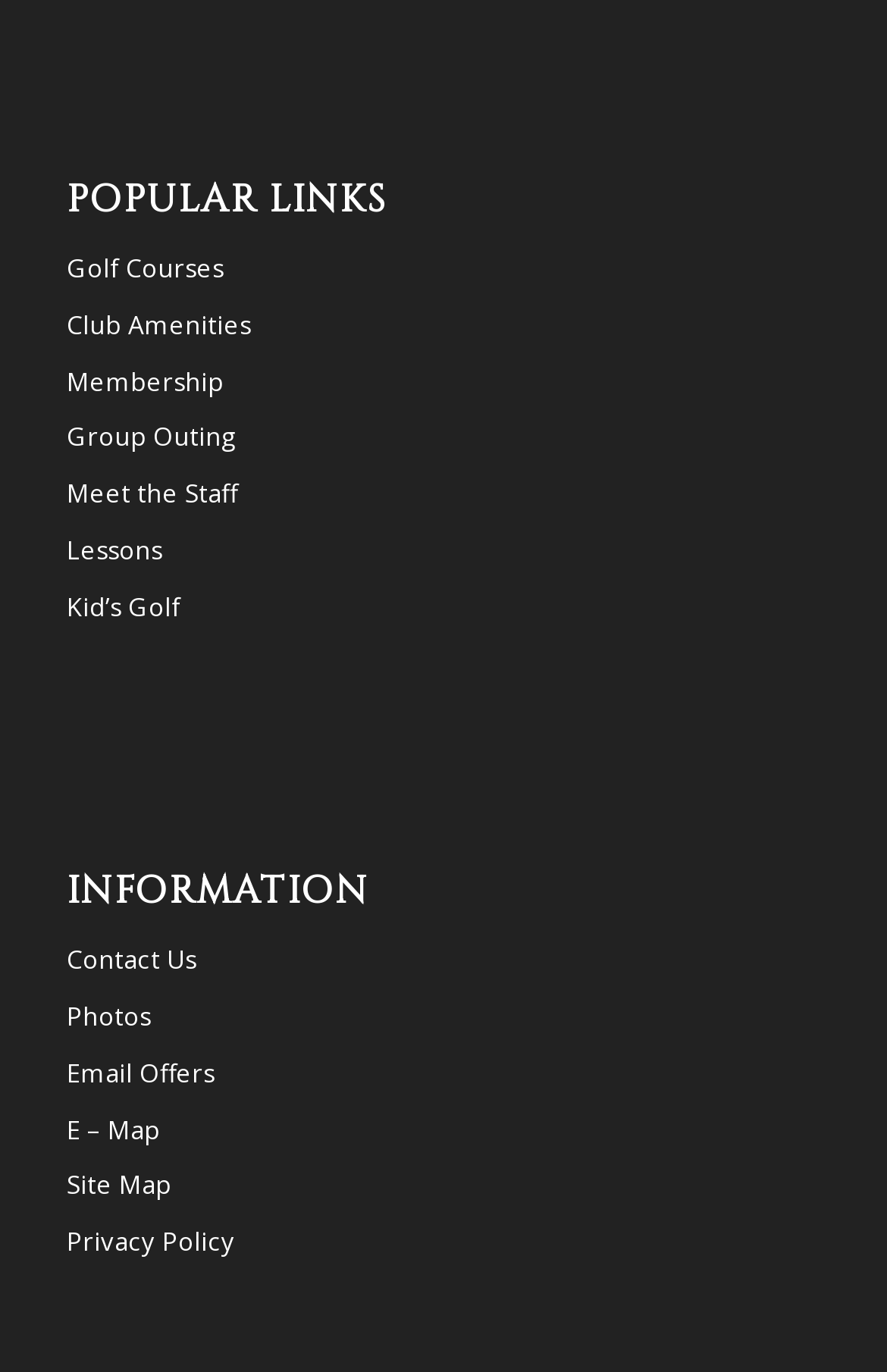Identify the bounding box coordinates of the specific part of the webpage to click to complete this instruction: "Get information about membership".

[0.075, 0.217, 0.252, 0.242]